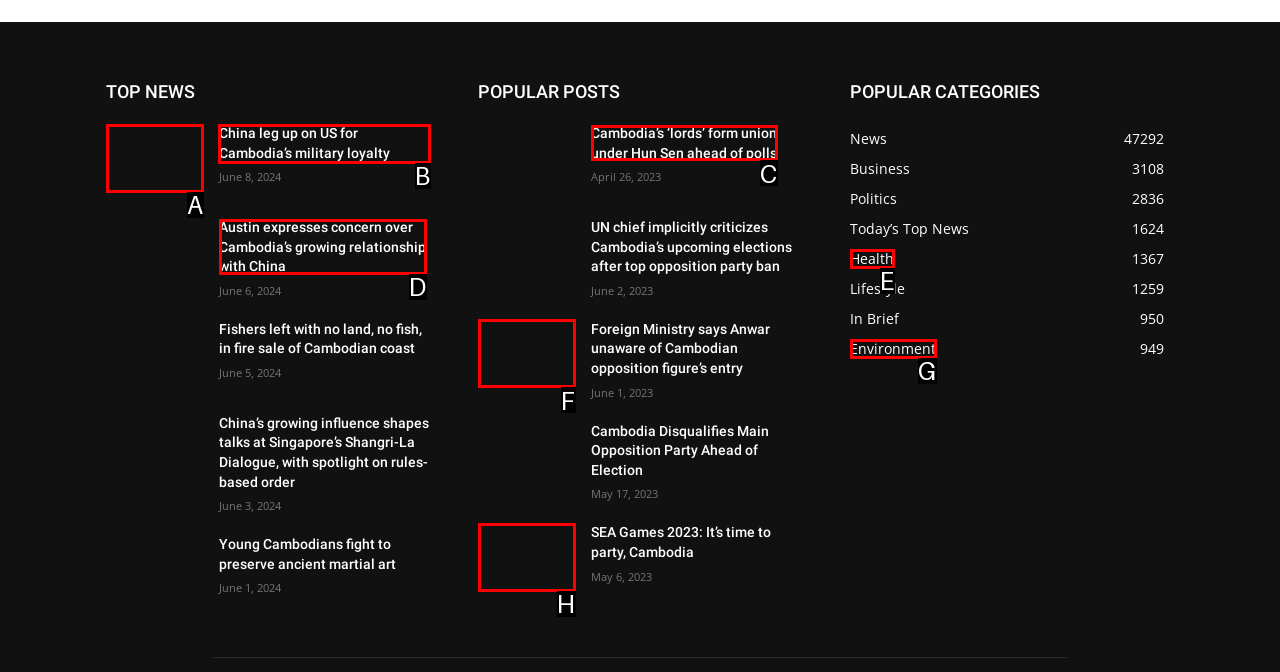Select the right option to accomplish this task: Read the article 'China leg up on US for Cambodia’s military loyalty'. Reply with the letter corresponding to the correct UI element.

B